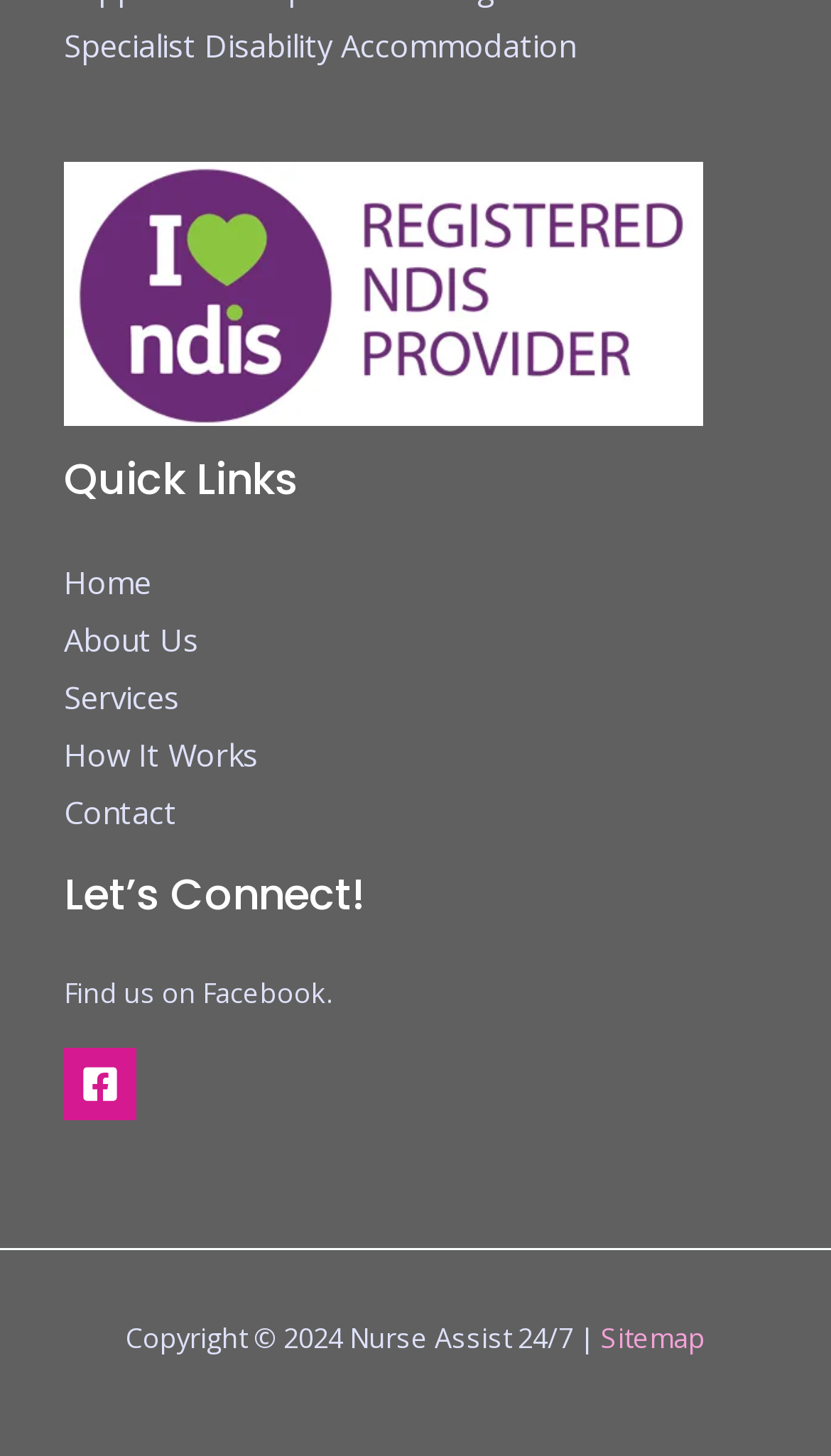Determine the bounding box coordinates for the area that should be clicked to carry out the following instruction: "Go to Home".

[0.077, 0.384, 0.182, 0.414]